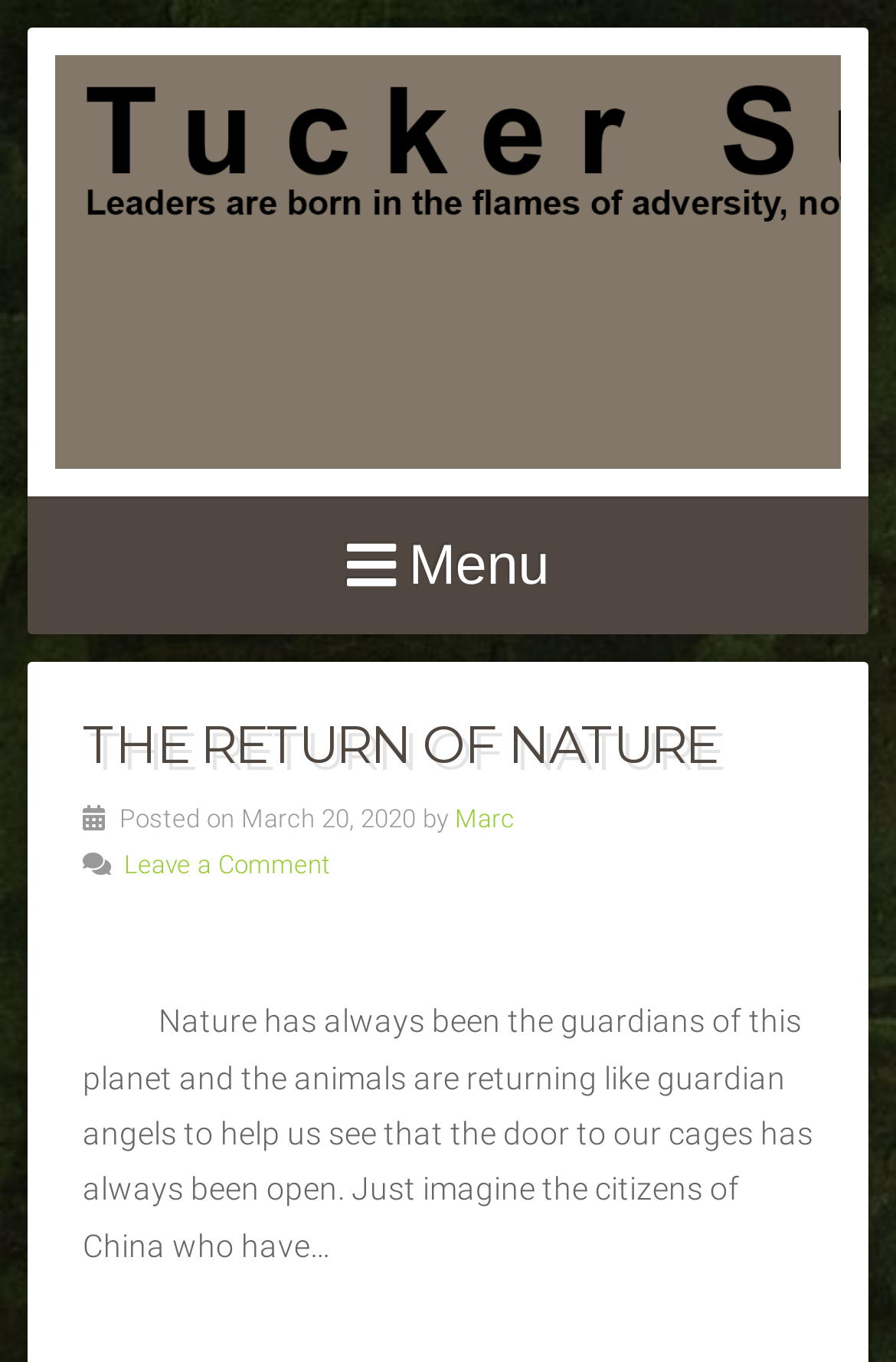Identify the coordinates of the bounding box for the element described below: "The Return of Nature". Return the coordinates as four float numbers between 0 and 1: [left, top, right, bottom].

[0.092, 0.524, 0.8, 0.571]